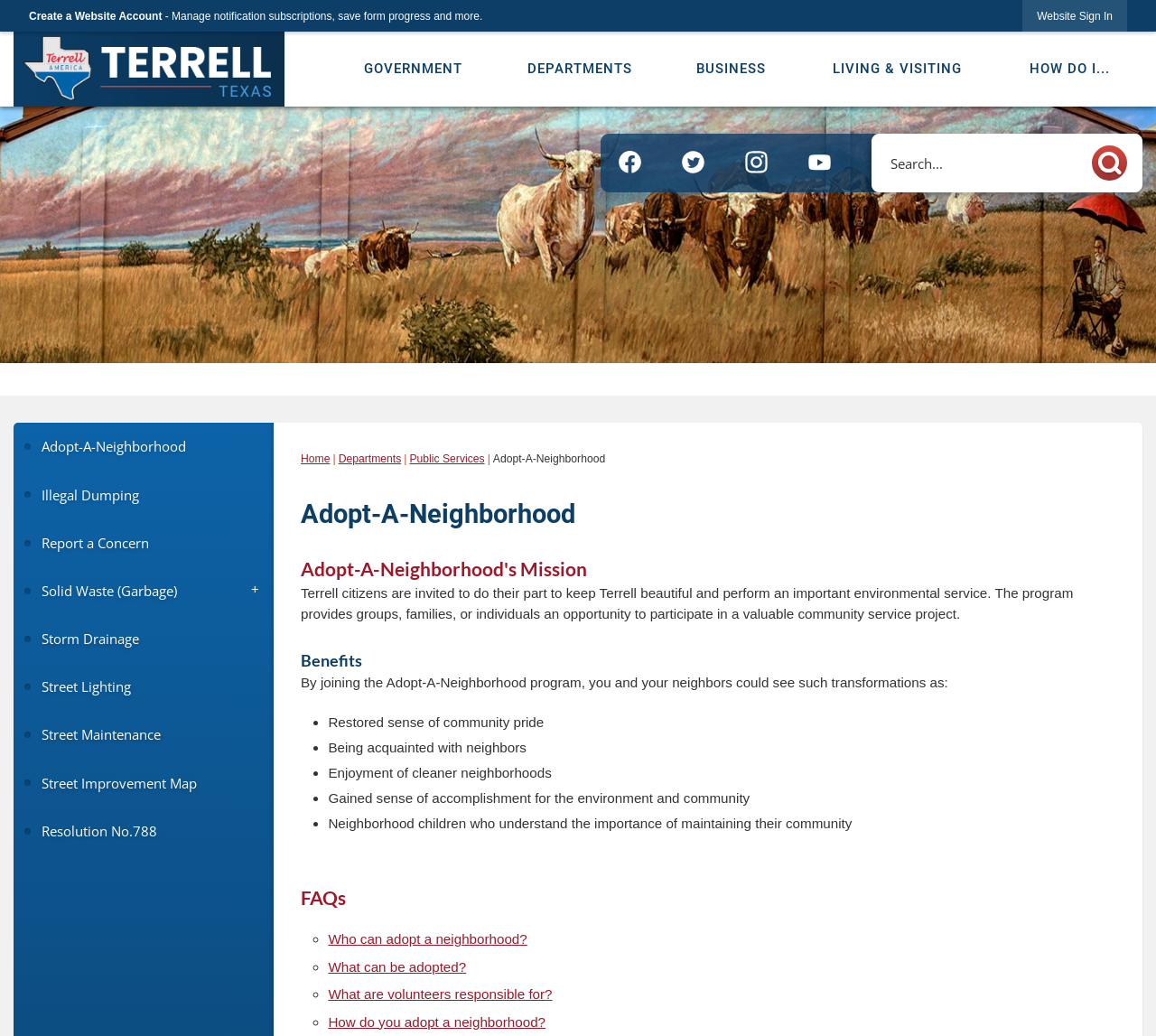Locate the bounding box coordinates of the element you need to click to accomplish the task described by this instruction: "Search for something".

[0.754, 0.129, 0.988, 0.186]